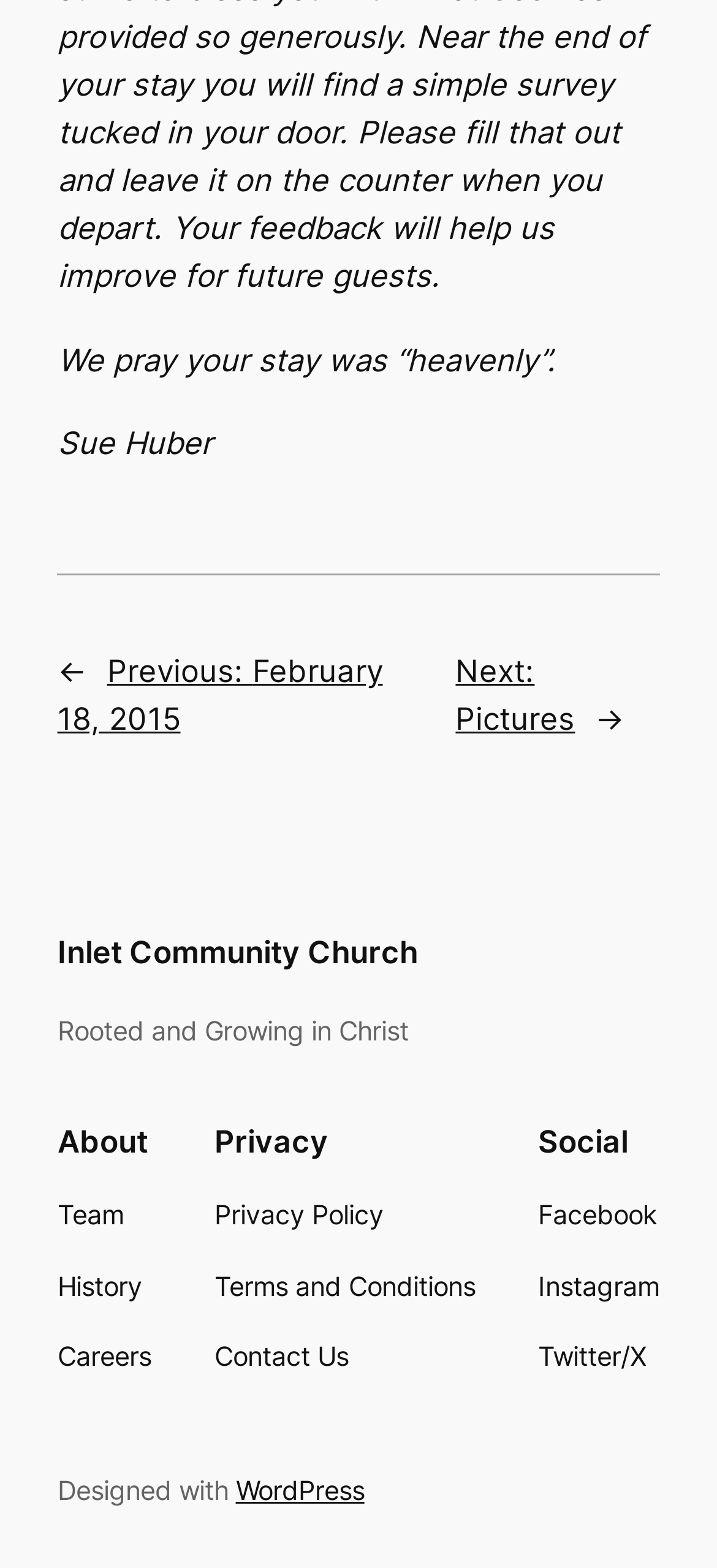Pinpoint the bounding box coordinates of the clickable area necessary to execute the following instruction: "view privacy policy". The coordinates should be given as four float numbers between 0 and 1, namely [left, top, right, bottom].

[0.299, 0.763, 0.535, 0.789]